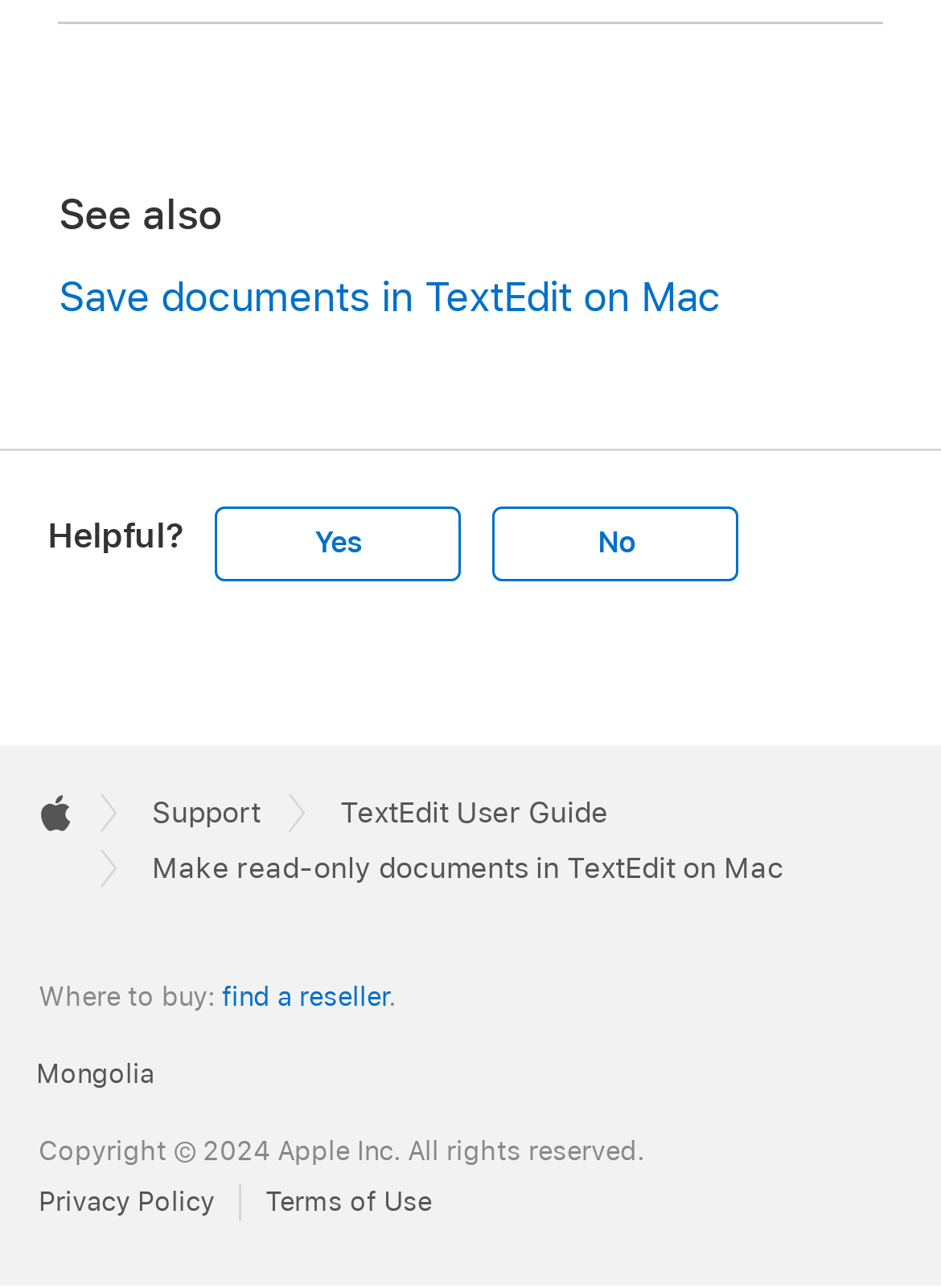Respond with a single word or phrase to the following question: What is the copyright year mentioned?

2024